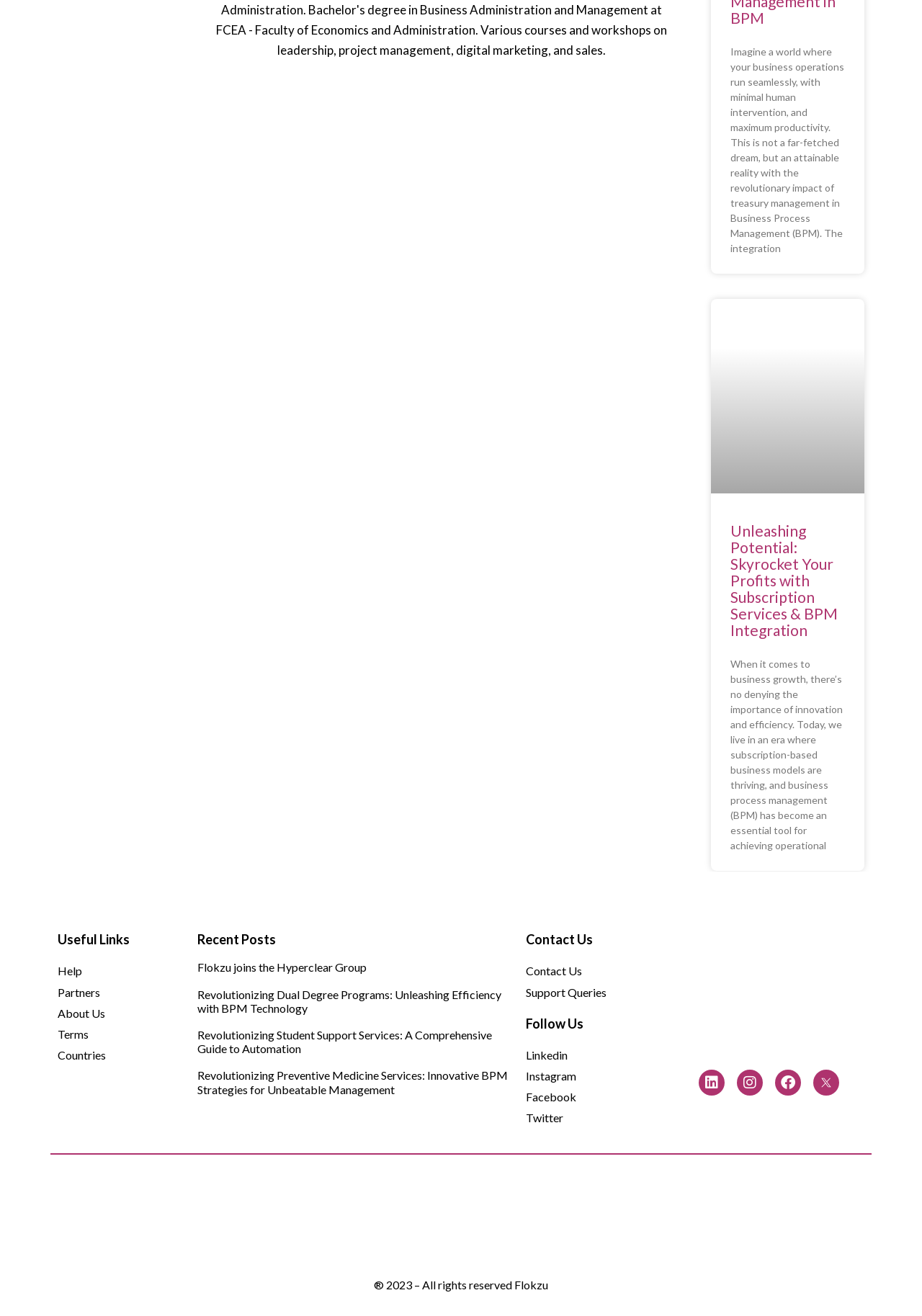Identify the bounding box coordinates of the region that needs to be clicked to carry out this instruction: "Read the 'Revolutionizing Dual Degree Programs: Unleashing Efficiency with BPM Technology' article". Provide these coordinates as four float numbers ranging from 0 to 1, i.e., [left, top, right, bottom].

[0.214, 0.75, 0.555, 0.771]